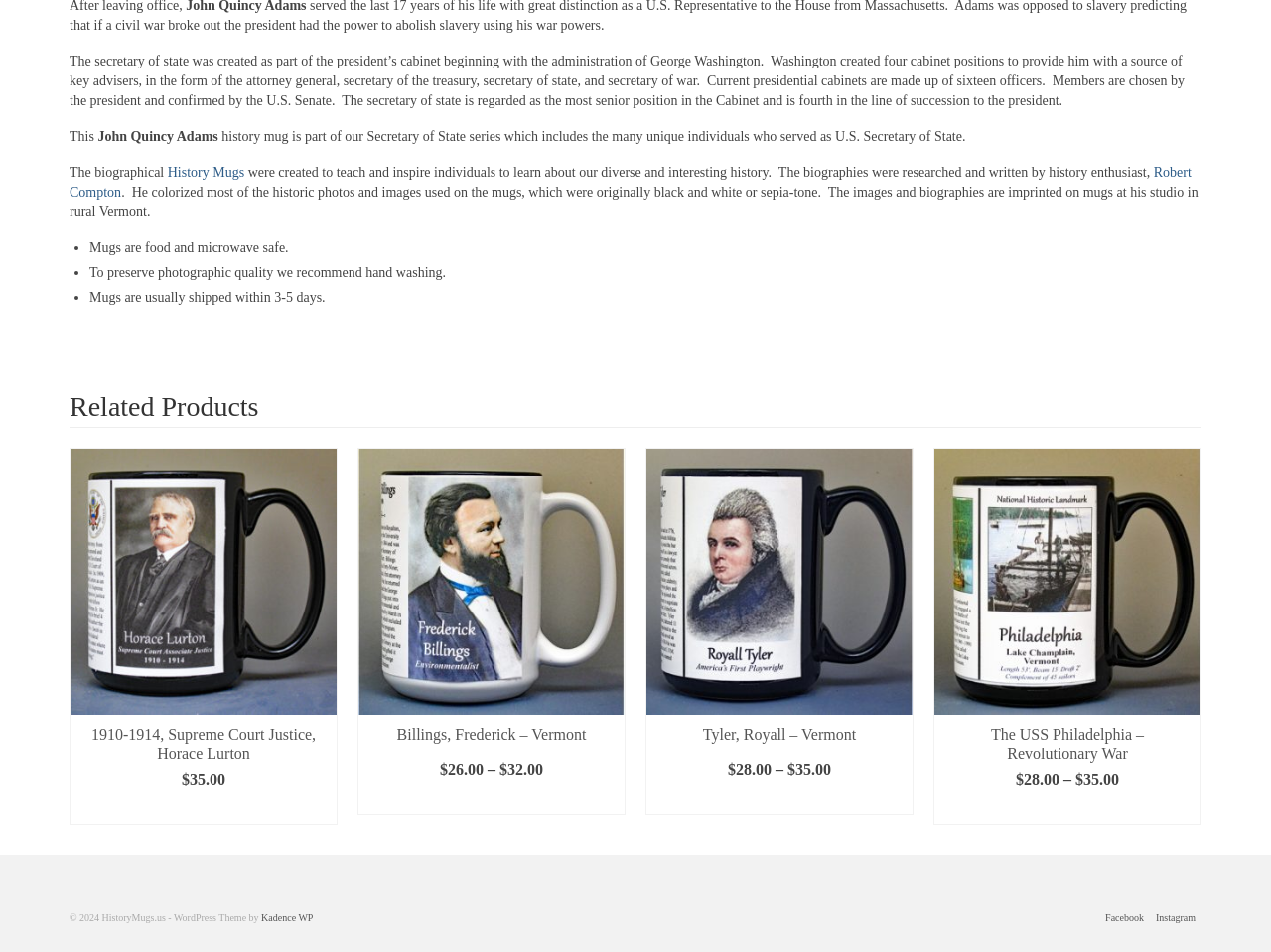Please give a succinct answer using a single word or phrase:
What is the position of the Secretary of State in the line of succession to the president?

Fourth